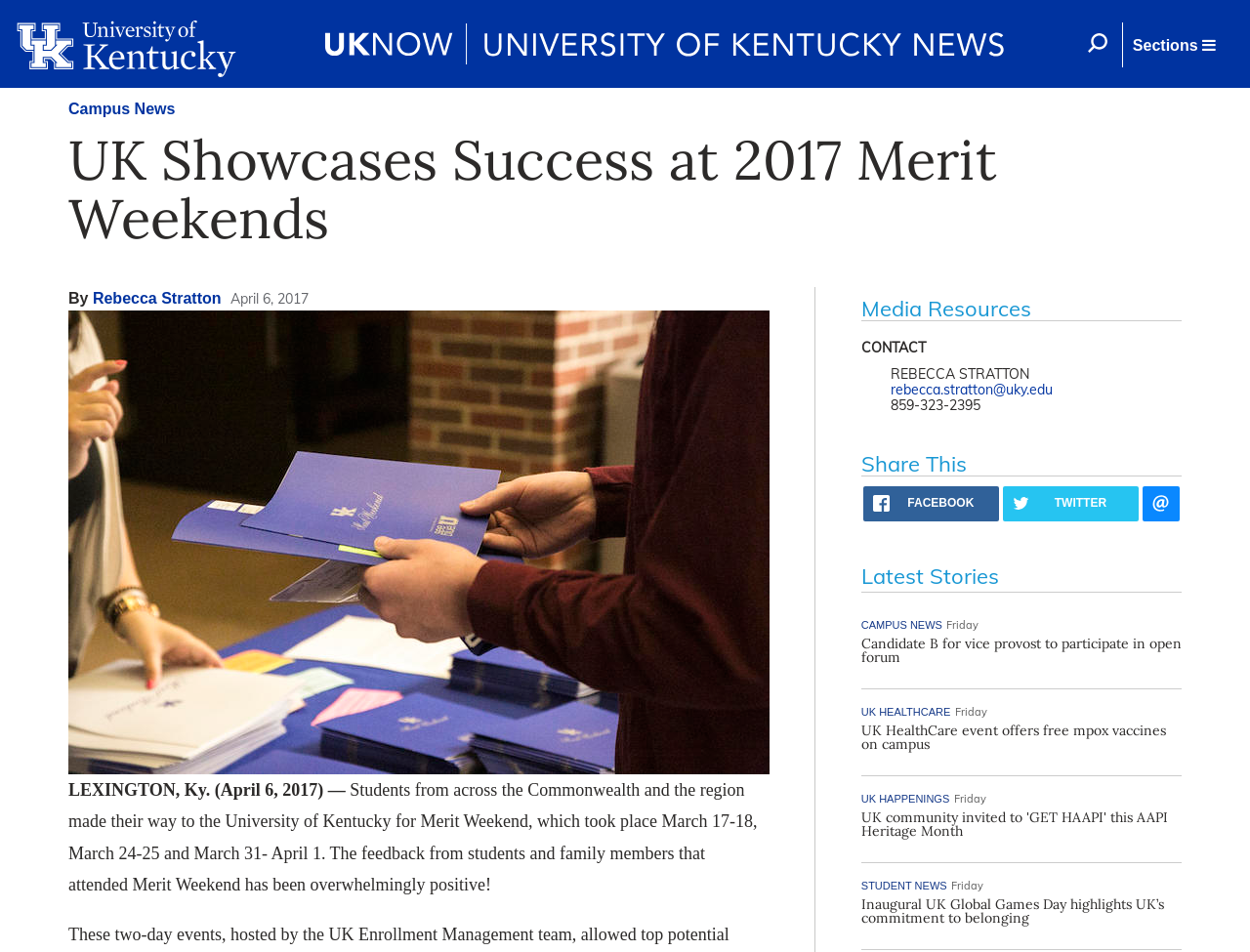Using the information from the screenshot, answer the following question thoroughly:
How many social media platforms are mentioned in the article?

The article mentions 'FACEBOOK', 'TWITTER', and another unspecified platform, which suggests that there are three social media platforms mentioned in the article.